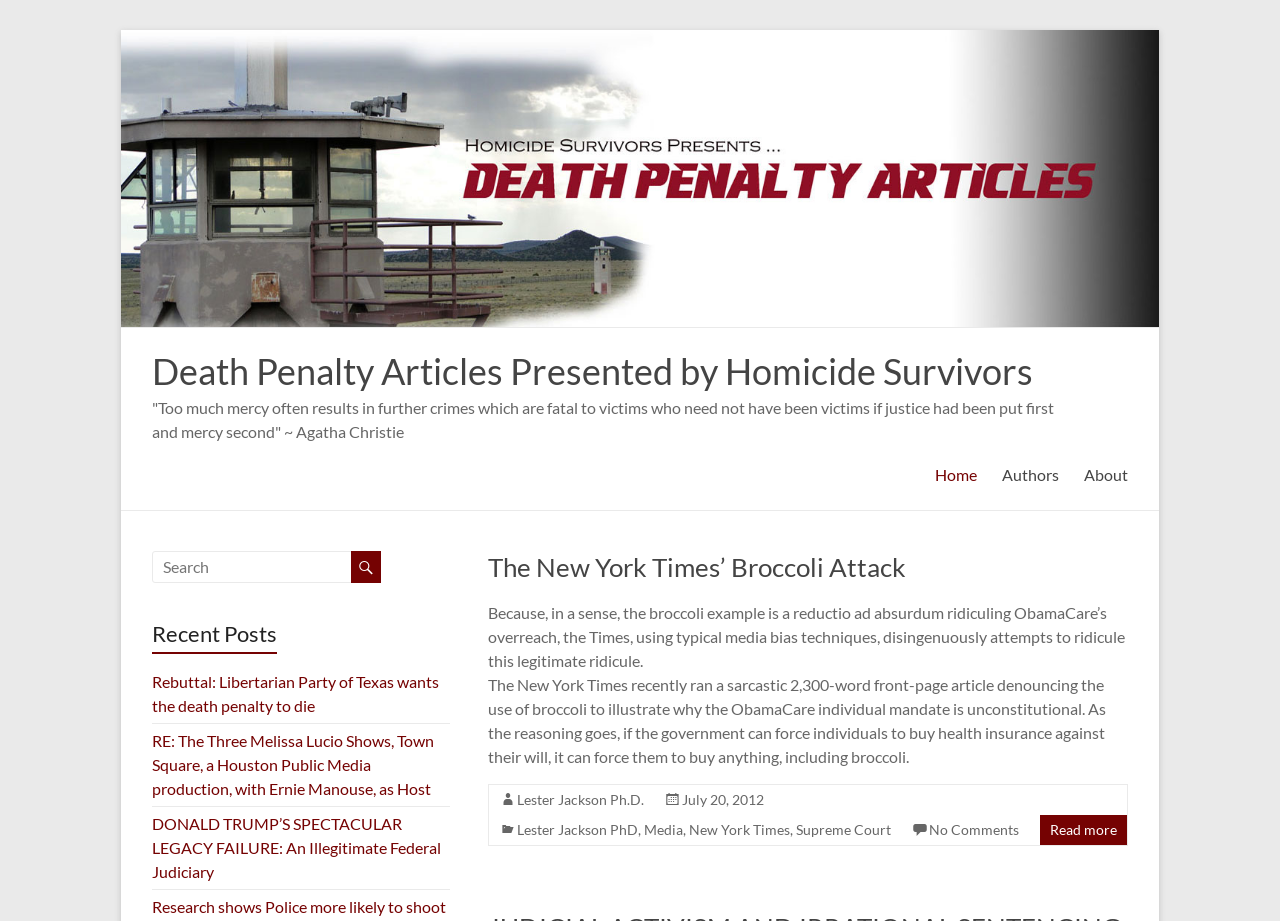Using the image as a reference, answer the following question in as much detail as possible:
Who is the author of the article 'The New York Times’ Broccoli Attack'?

The author's name is obtained from the footer section of the article, where it is mentioned as 'Lester Jackson Ph.D.'.